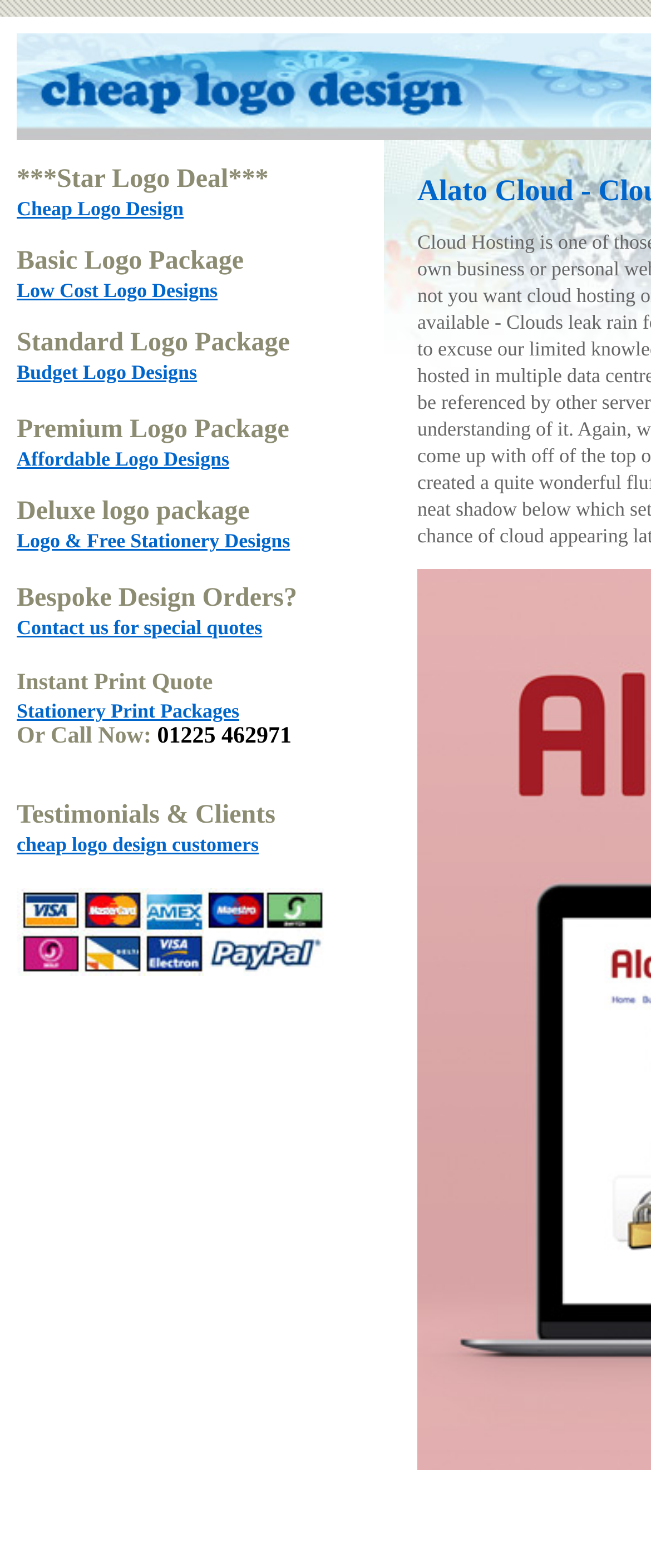Please find the bounding box coordinates of the element that needs to be clicked to perform the following instruction: "Get a quote for Logo & Free Stationery Designs". The bounding box coordinates should be four float numbers between 0 and 1, represented as [left, top, right, bottom].

[0.026, 0.337, 0.446, 0.352]